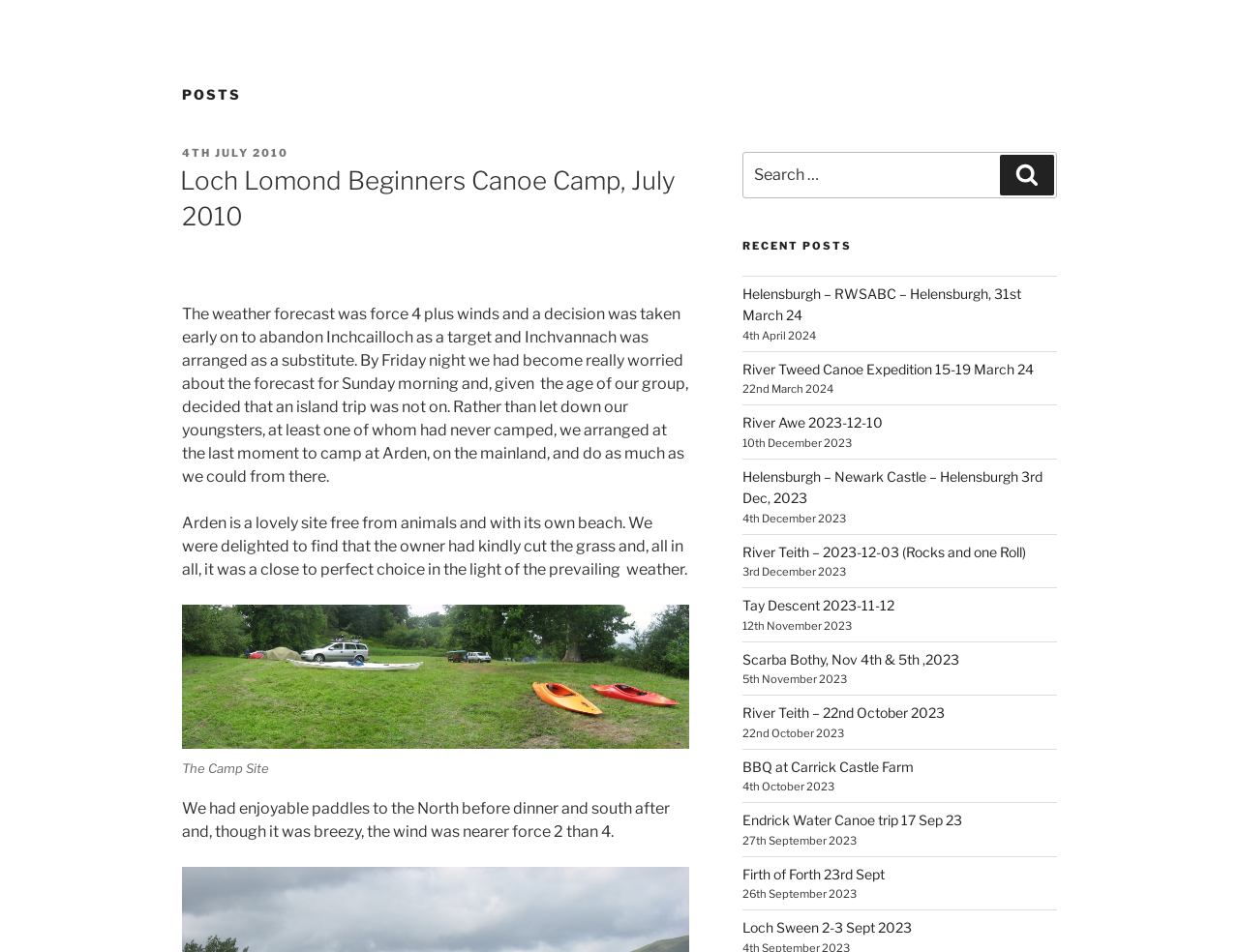Please answer the following query using a single word or phrase: 
What is the date of the most recent post?

4th April 2024